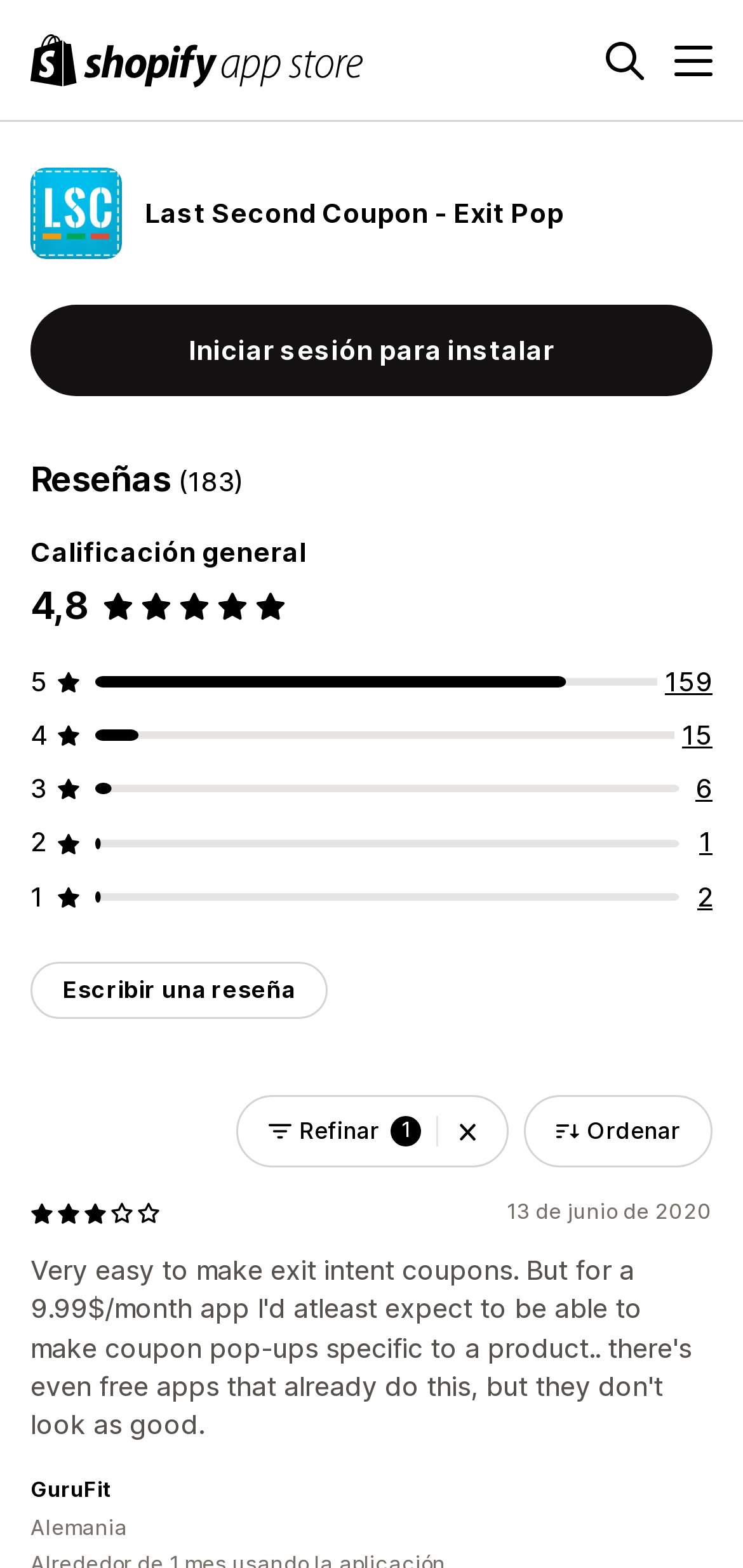What is the purpose of the 'Iniciar sesión para instalar' button?
Answer the question with detailed information derived from the image.

I inferred the purpose of the button by its label 'Iniciar sesión para instalar', which suggests that it is used to install the Last Second Coupon app after logging in.